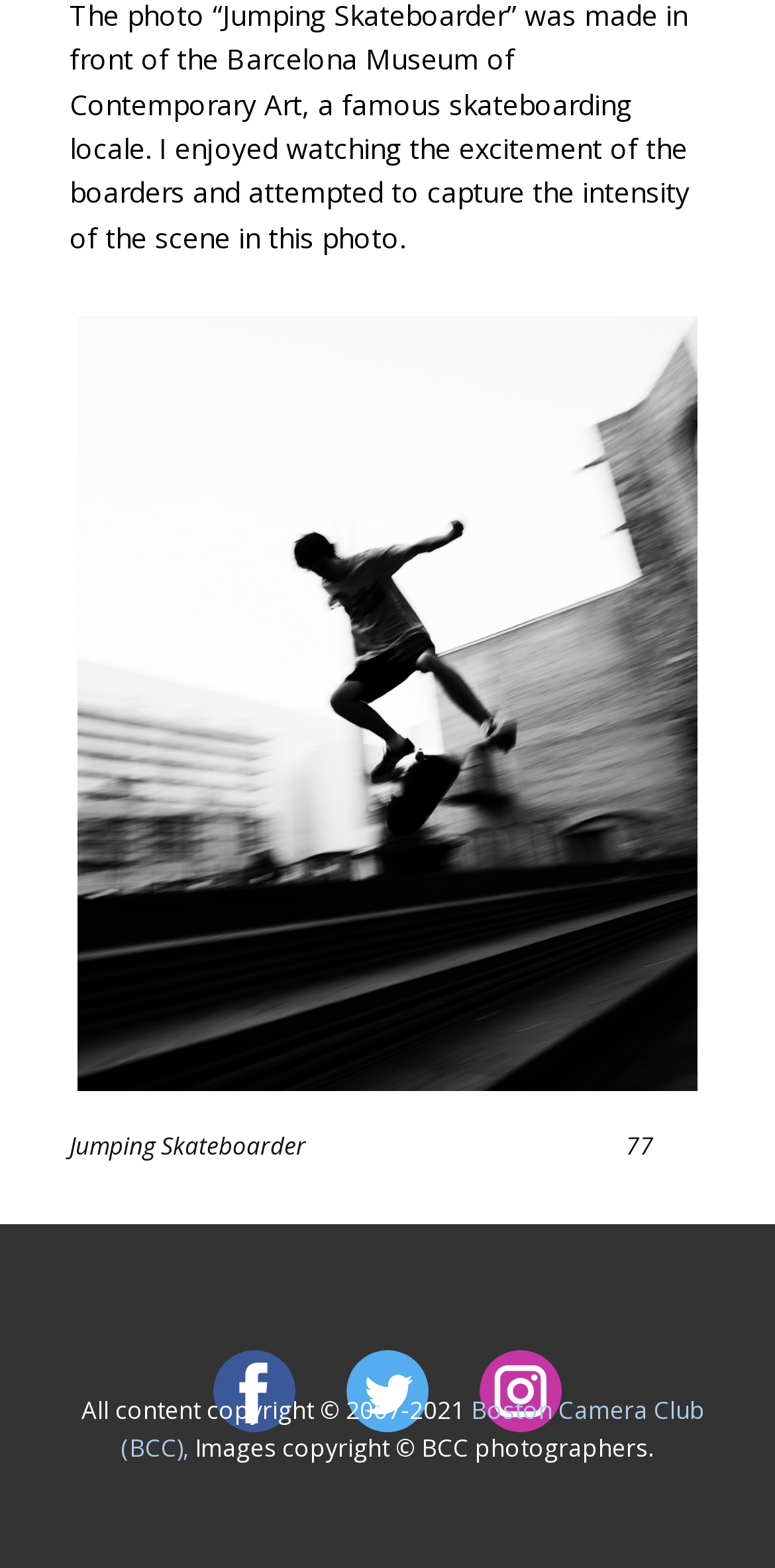Please provide a one-word or phrase answer to the question: 
How many links are there at the bottom of the webpage?

4